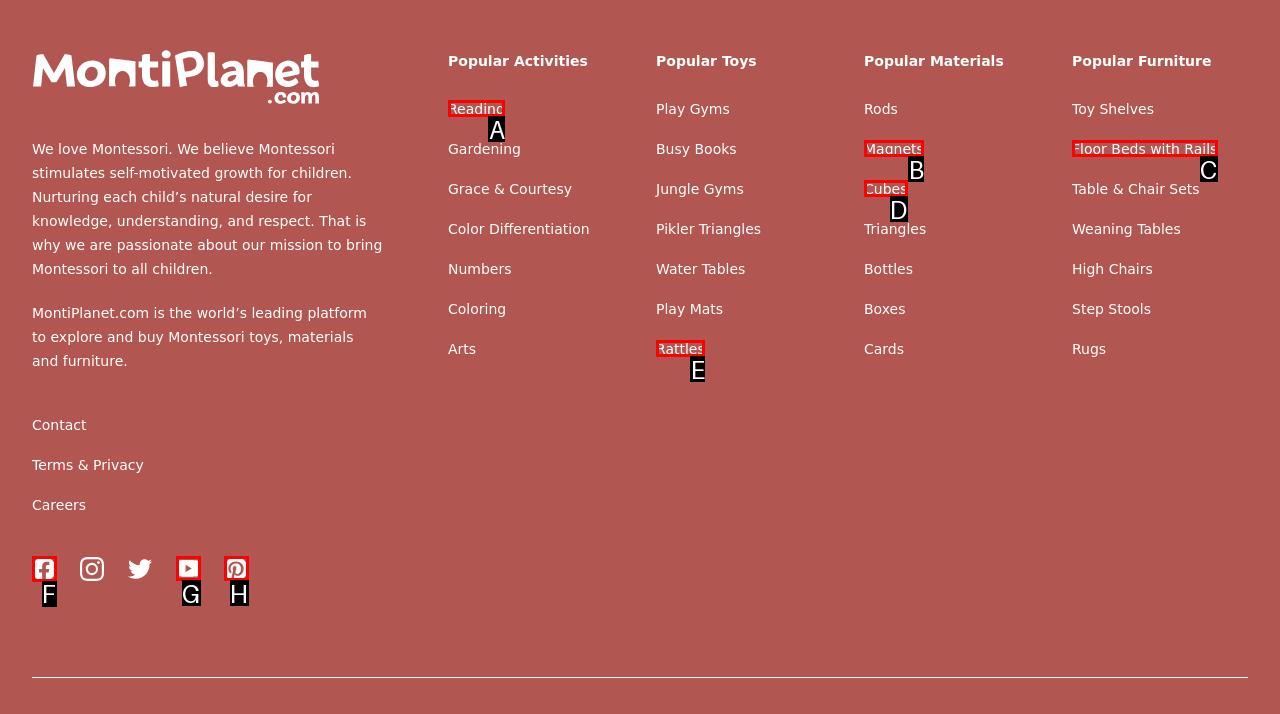Point out which HTML element you should click to fulfill the task: Read the article by Russell Fuller.
Provide the option's letter from the given choices.

None